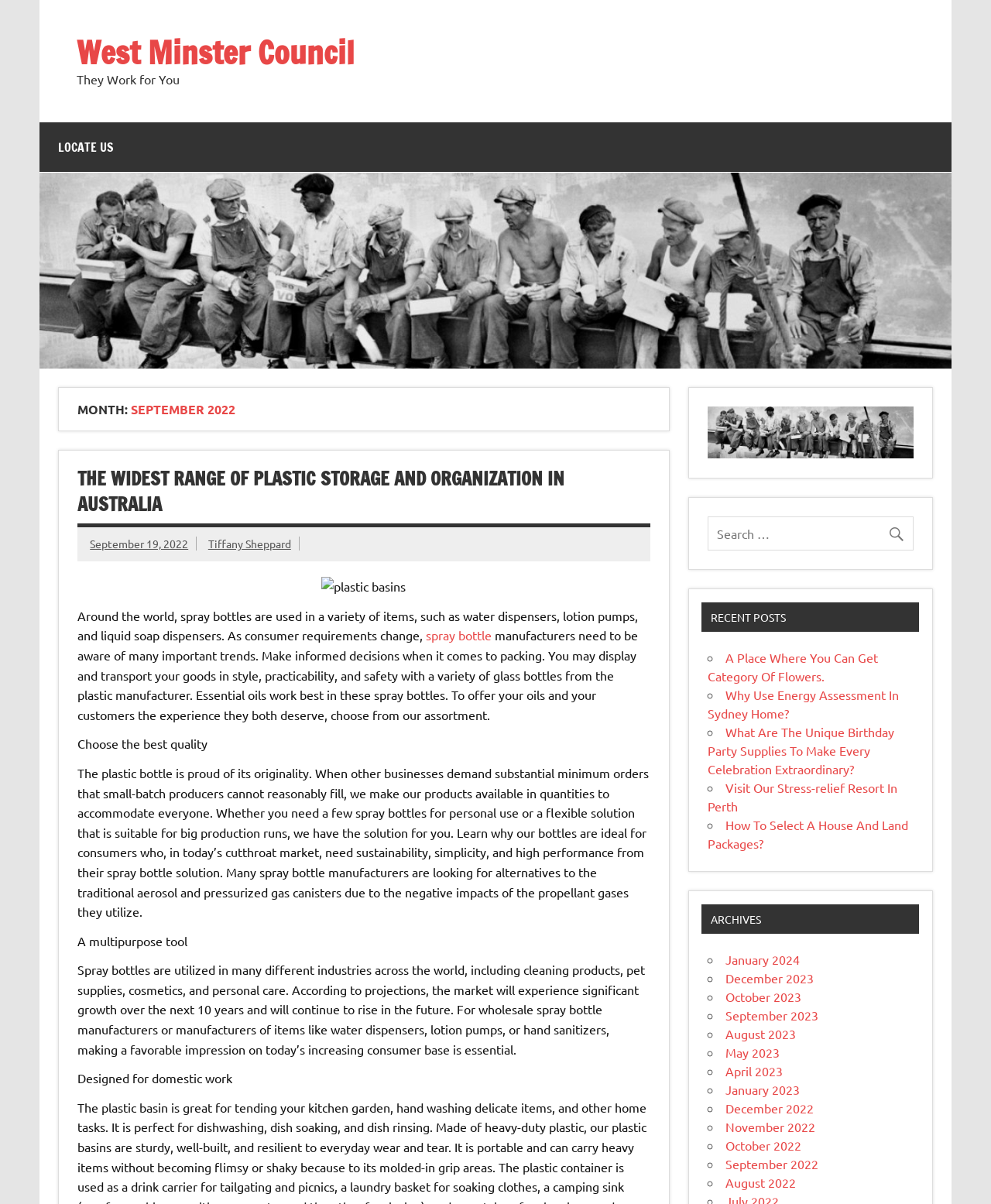Create an in-depth description of the webpage, covering main sections.

The webpage is about West Minster Council, with a focus on plastic storage and organization in Australia. At the top, there is a link to "West Minster Council" and a static text "They Work for You". Below that, there is a large image of the West Minster Council logo, taking up most of the width of the page.

Under the logo, there is a header section with a heading "MONTH: SEPTEMBER 2022" and a subheading "THE WIDEST RANGE OF PLASTIC STORAGE AND ORGANIZATION IN AUSTRALIA". Below that, there is a link to "September 19, 2022" and another link to "Tiffany Sheppard". 

To the right of these links, there is an image of plastic basins. Below the image, there is a block of text discussing the use of spray bottles in various industries, including cleaning products, pet supplies, cosmetics, and personal care. The text also mentions the growth of the market and the importance of making a favorable impression on consumers.

Below the text, there is a search bar with a search icon and a button with a magnifying glass icon. To the right of the search bar, there is a heading "RECENT POSTS" with a list of links to recent posts, including "A Place Where You Can Get Category Of Flowers", "Why Use Energy Assessment In Sydney Home?", and others.

Further down the page, there is a heading "ARCHIVES" with a list of links to archives for different months, including January 2024, December 2023, and others.